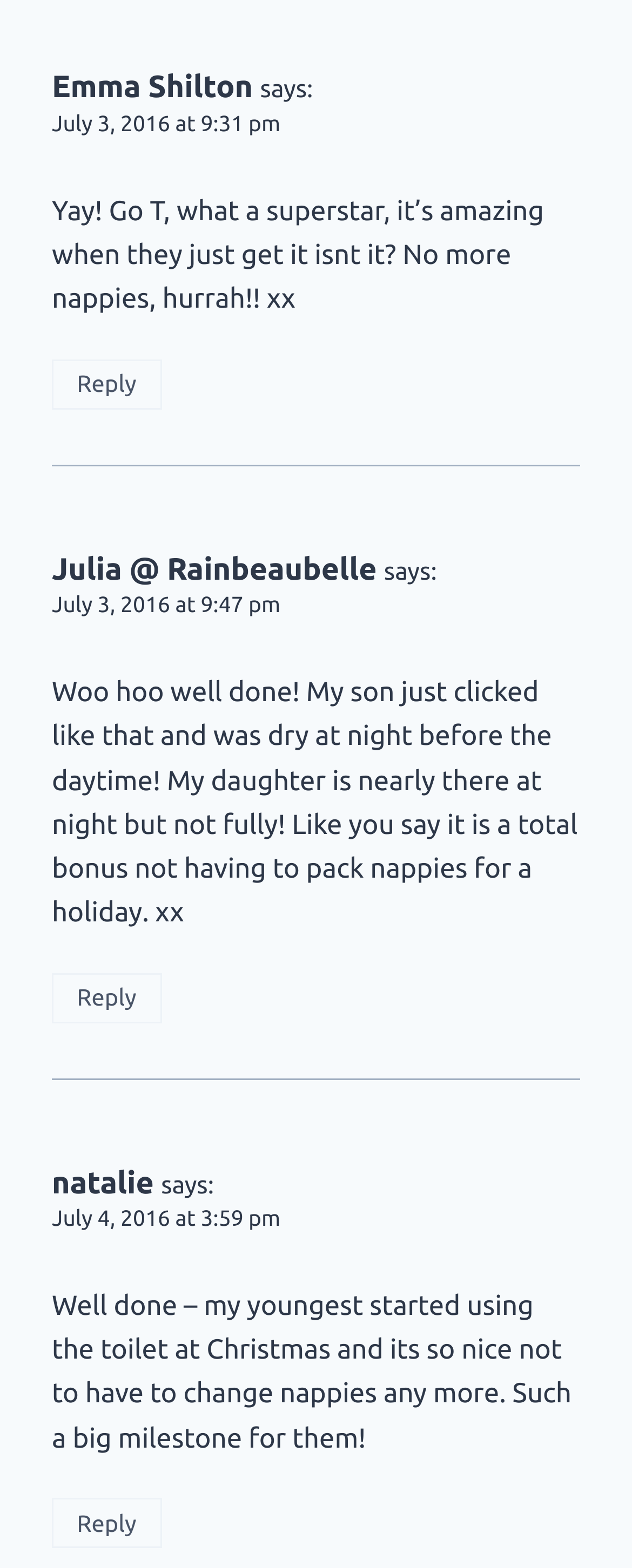Extract the bounding box coordinates for the UI element described by the text: "Julia @ Rainbeaubelle". The coordinates should be in the form of [left, top, right, bottom] with values between 0 and 1.

[0.082, 0.351, 0.596, 0.374]